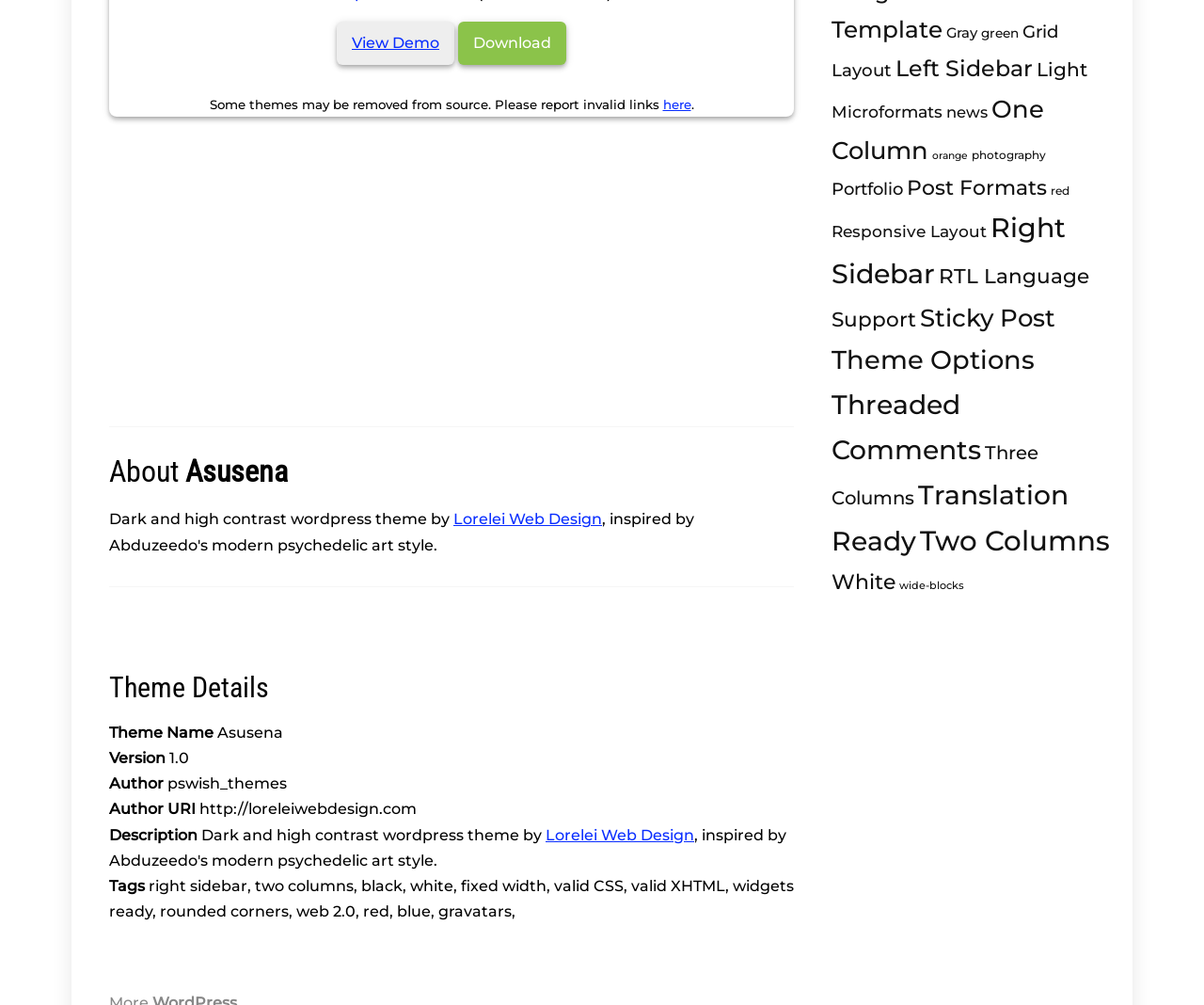Using the provided description: "aria-label="Advertisement" name="aswift_2" title="Advertisement"", find the bounding box coordinates of the corresponding UI element. The output should be four float numbers between 0 and 1, in the format [left, top, right, bottom].

[0.091, 0.134, 0.659, 0.396]